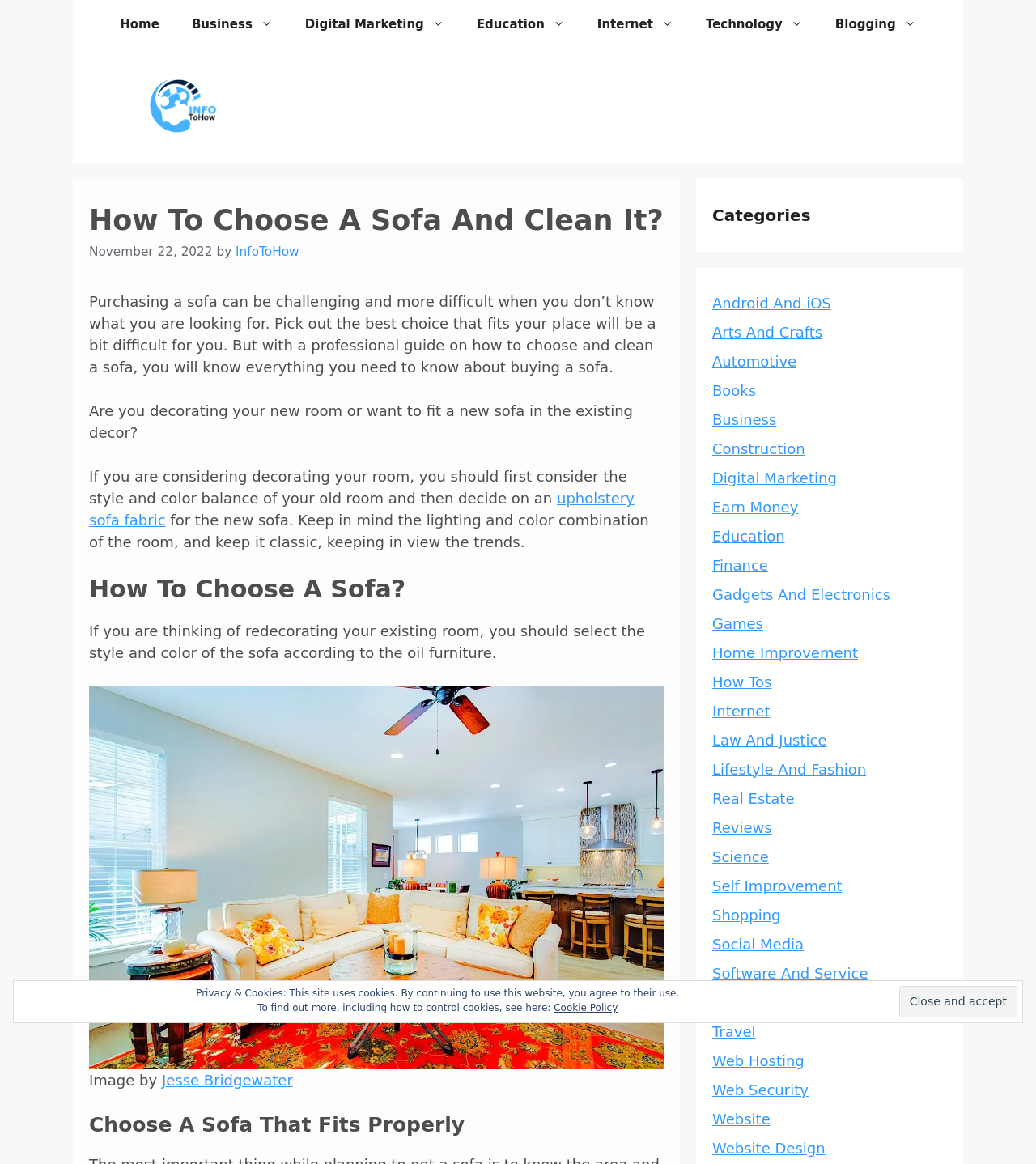Find the main header of the webpage and produce its text content.

How To Choose A Sofa And Clean It?